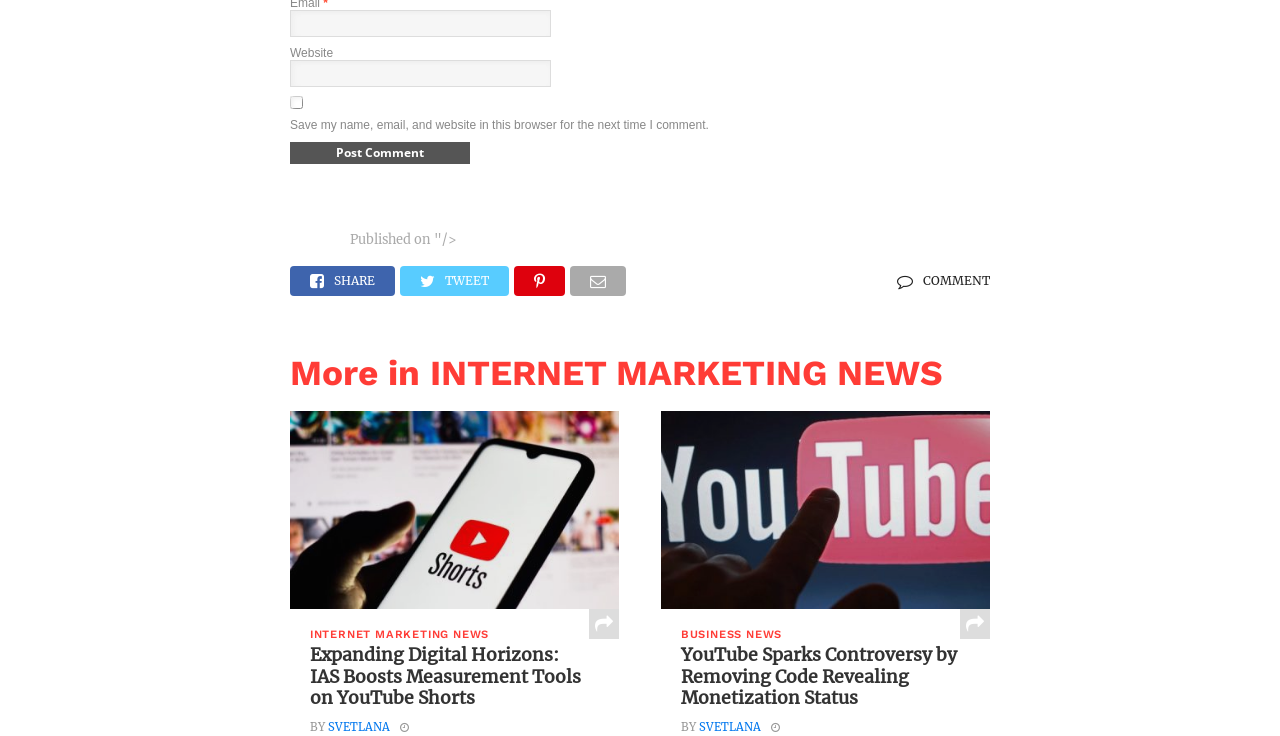What is the topic of the image with the alt text 'YouTube Banner 1280x720 1'?
Answer the question with a single word or phrase by looking at the picture.

YouTube